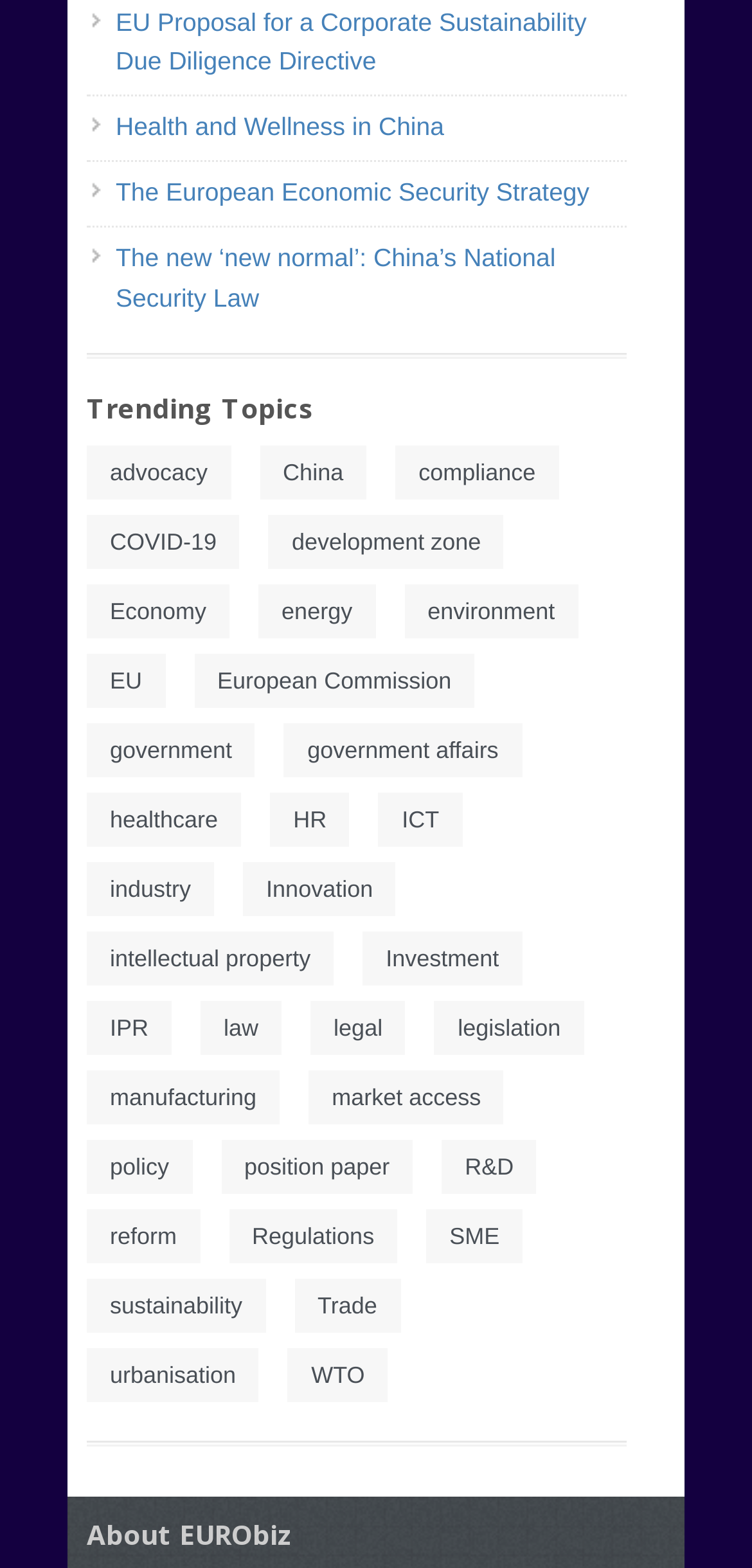Show the bounding box coordinates of the element that should be clicked to complete the task: "Click on the link 'EU Proposal for a Corporate Sustainability Due Diligence Directive'".

[0.154, 0.004, 0.78, 0.048]